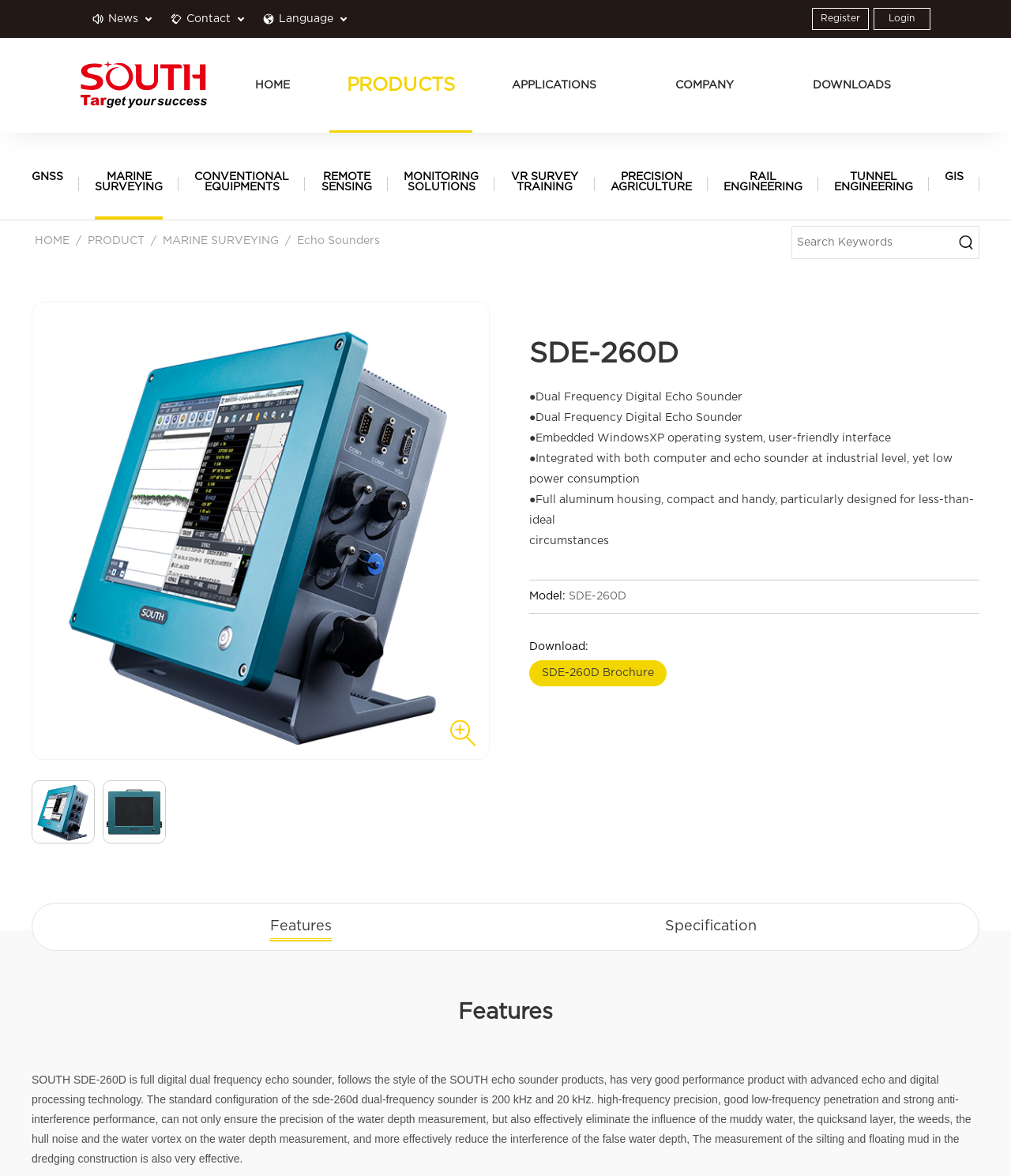What is the frequency of the SDE-260D?
Using the image, elaborate on the answer with as much detail as possible.

The frequency of the SDE-260D is obtained from the static text element with the text 'The standard configuration of the sde-260d dual-frequency sounder is 200 kHz and 20 kHz.' located at [0.031, 0.913, 0.961, 0.991]. This element is a description of the product, indicating its technical specifications.